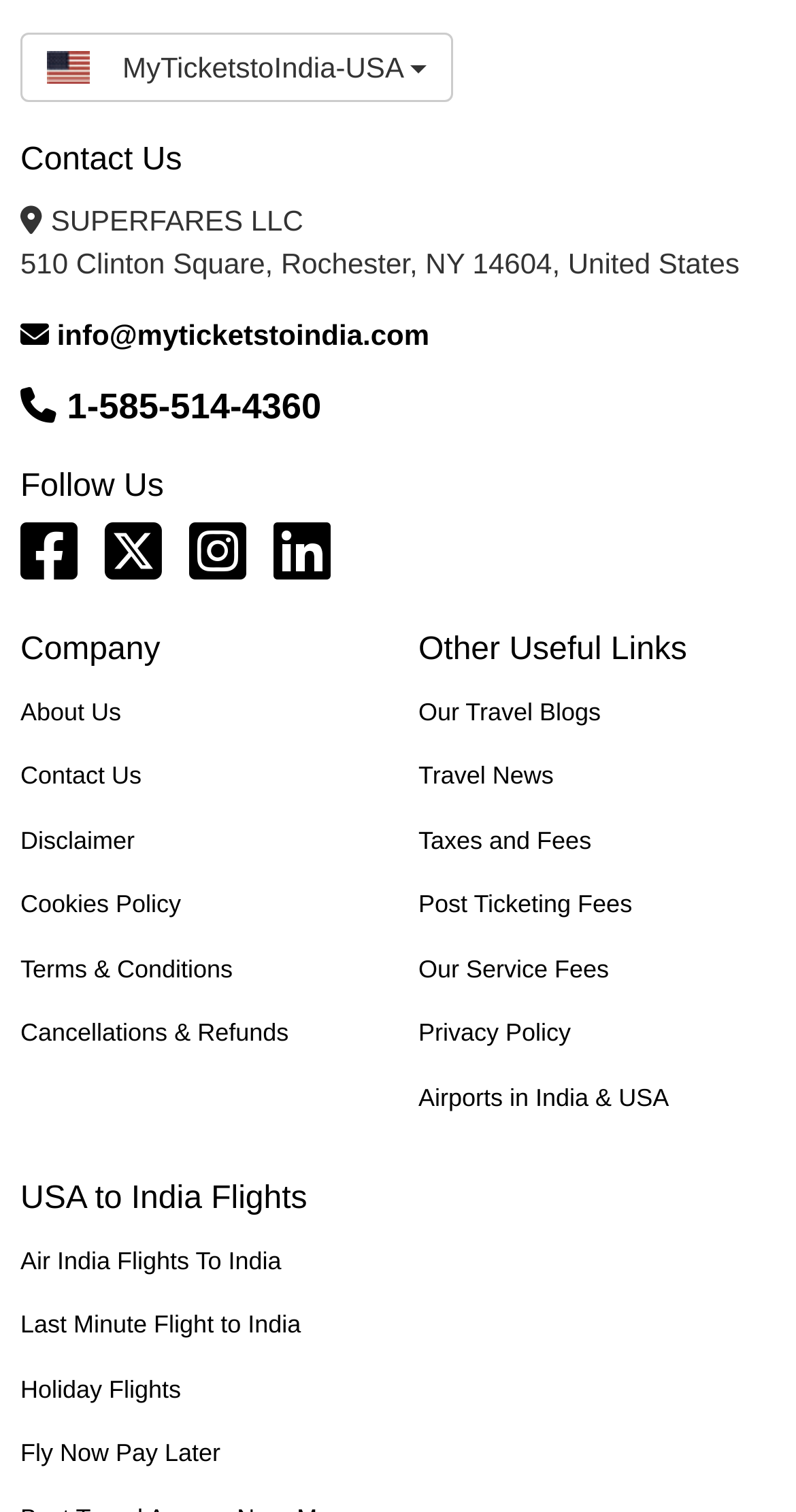What is the address of the company?
Please respond to the question thoroughly and include all relevant details.

The company address can be found in the static text element '510 Clinton Square, Rochester, NY 14604, United States' which is located below the company name.